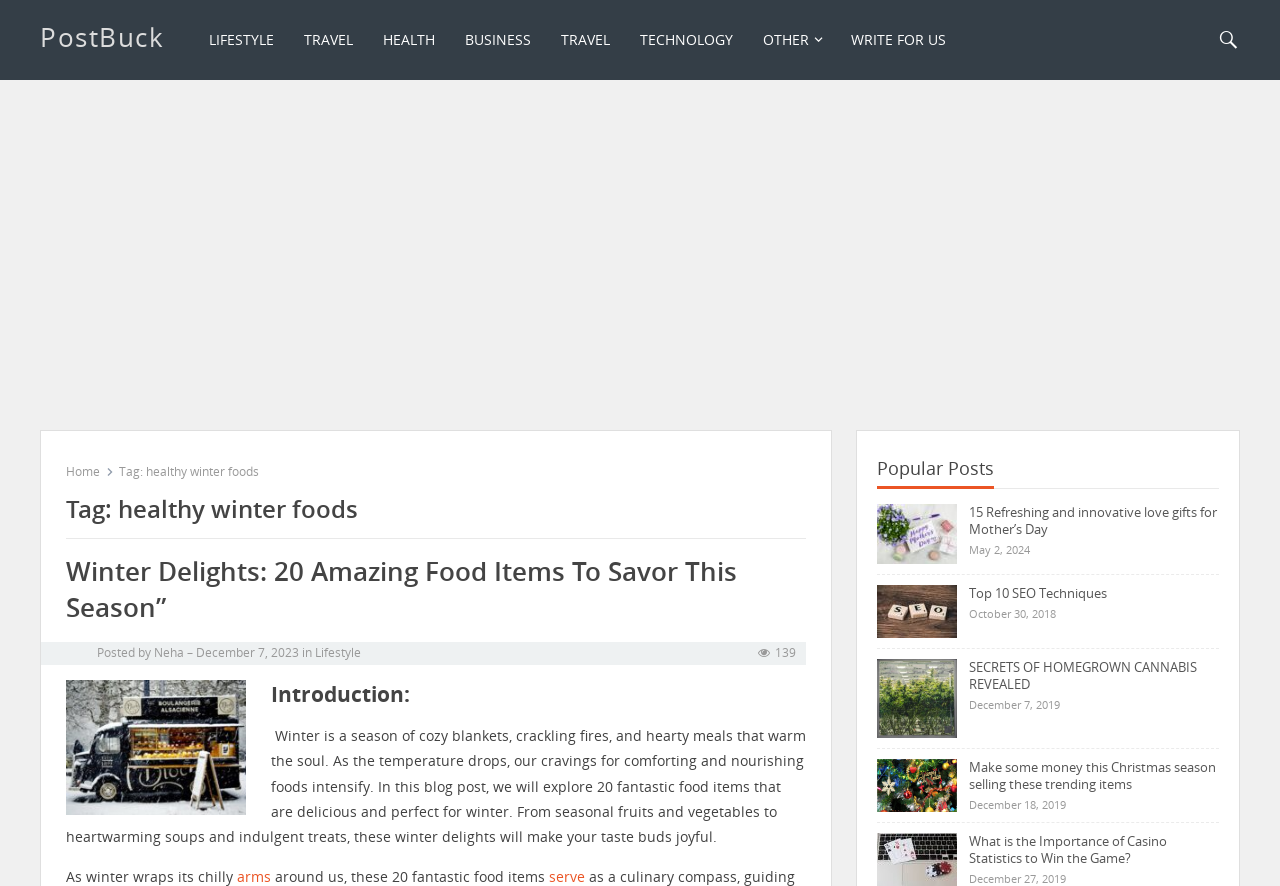What is the title of the popular post with the image of a mother and a child?
Please answer the question with a detailed response using the information from the screenshot.

The title of the popular post can be found in the 'Popular Posts' section, next to the image of a mother and a child.